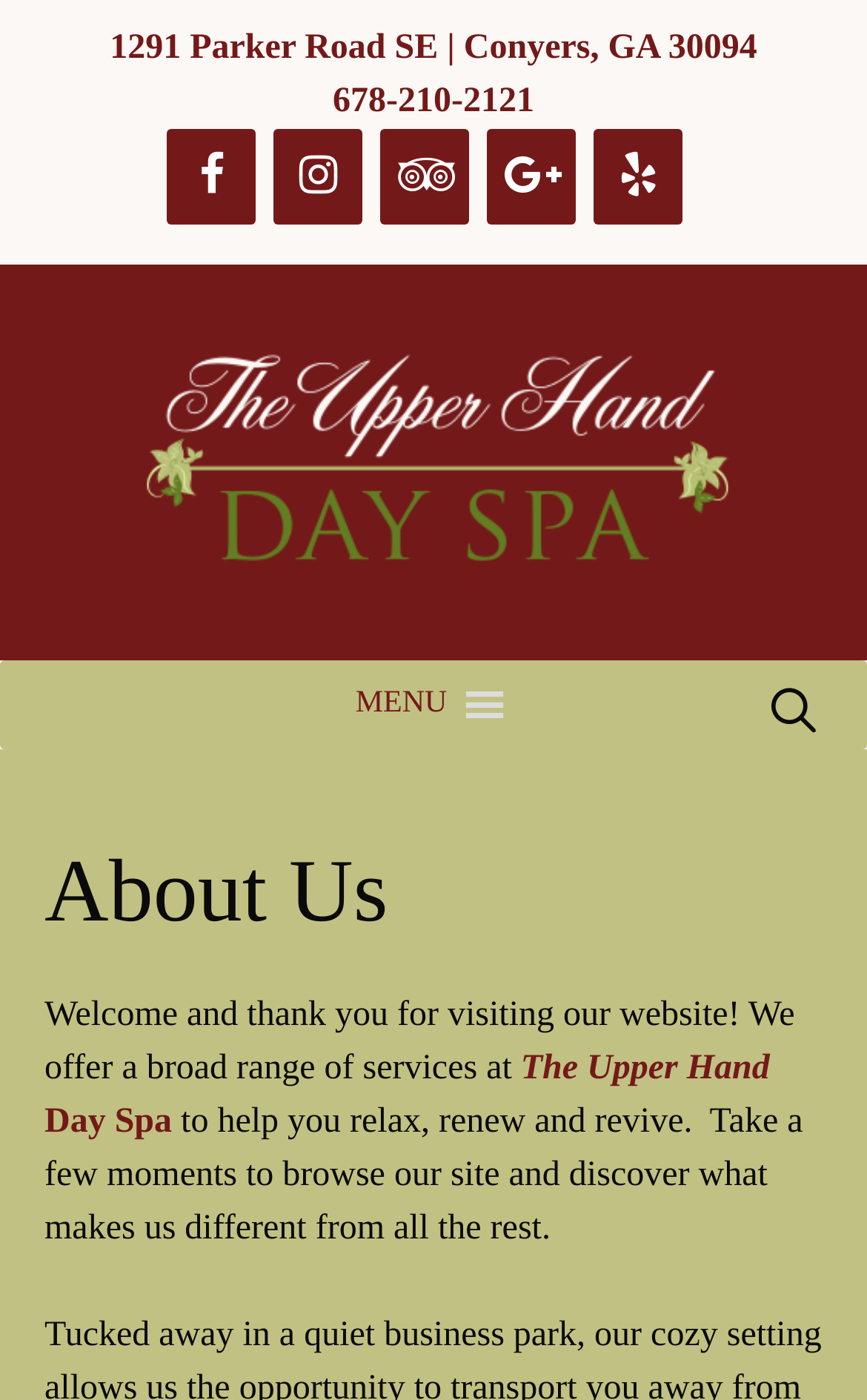Please identify the bounding box coordinates of the element's region that needs to be clicked to fulfill the following instruction: "View the Linktree profile". The bounding box coordinates should consist of four float numbers between 0 and 1, i.e., [left, top, right, bottom].

None